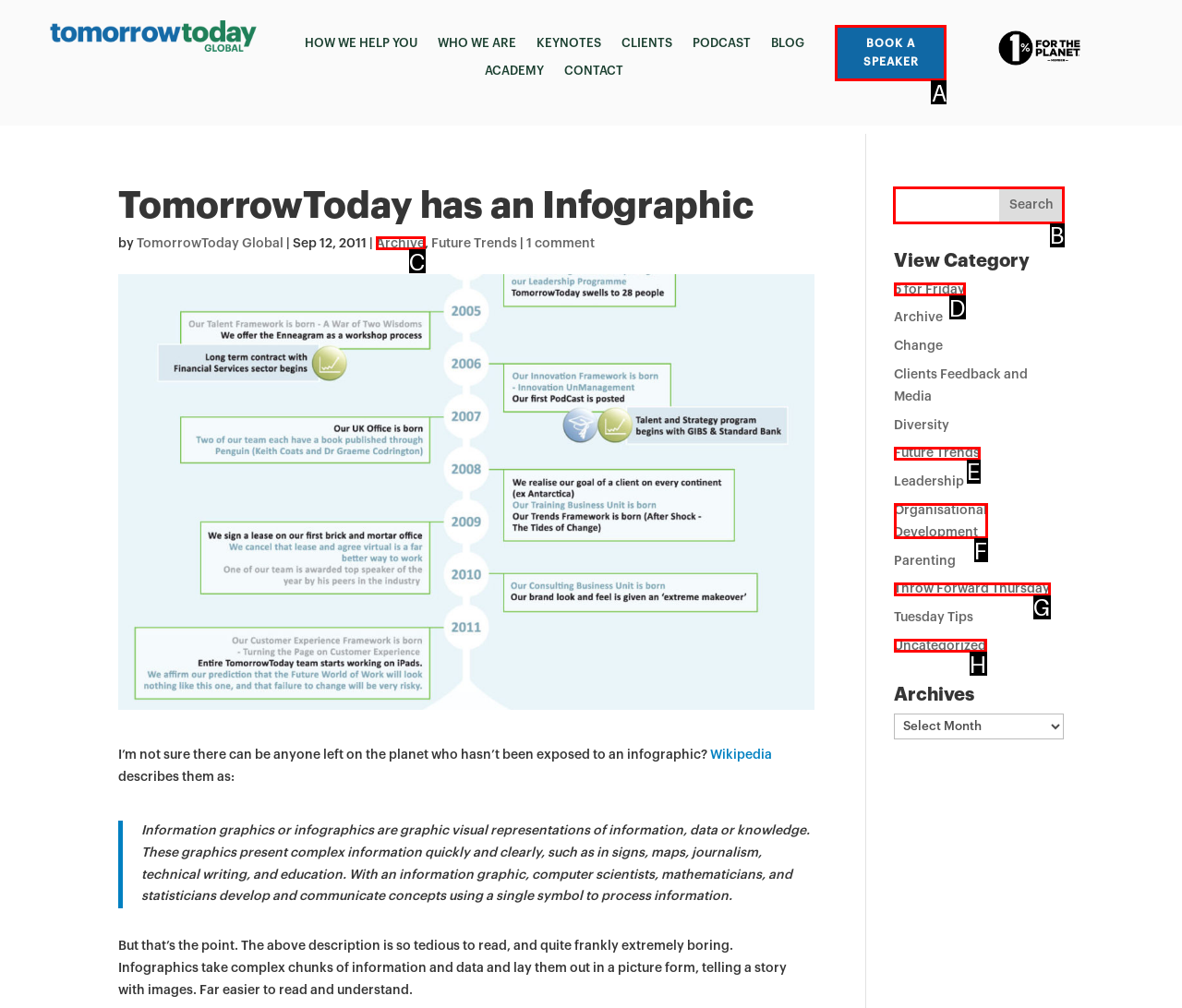Determine which UI element you should click to perform the task: Search for a topic
Provide the letter of the correct option from the given choices directly.

B